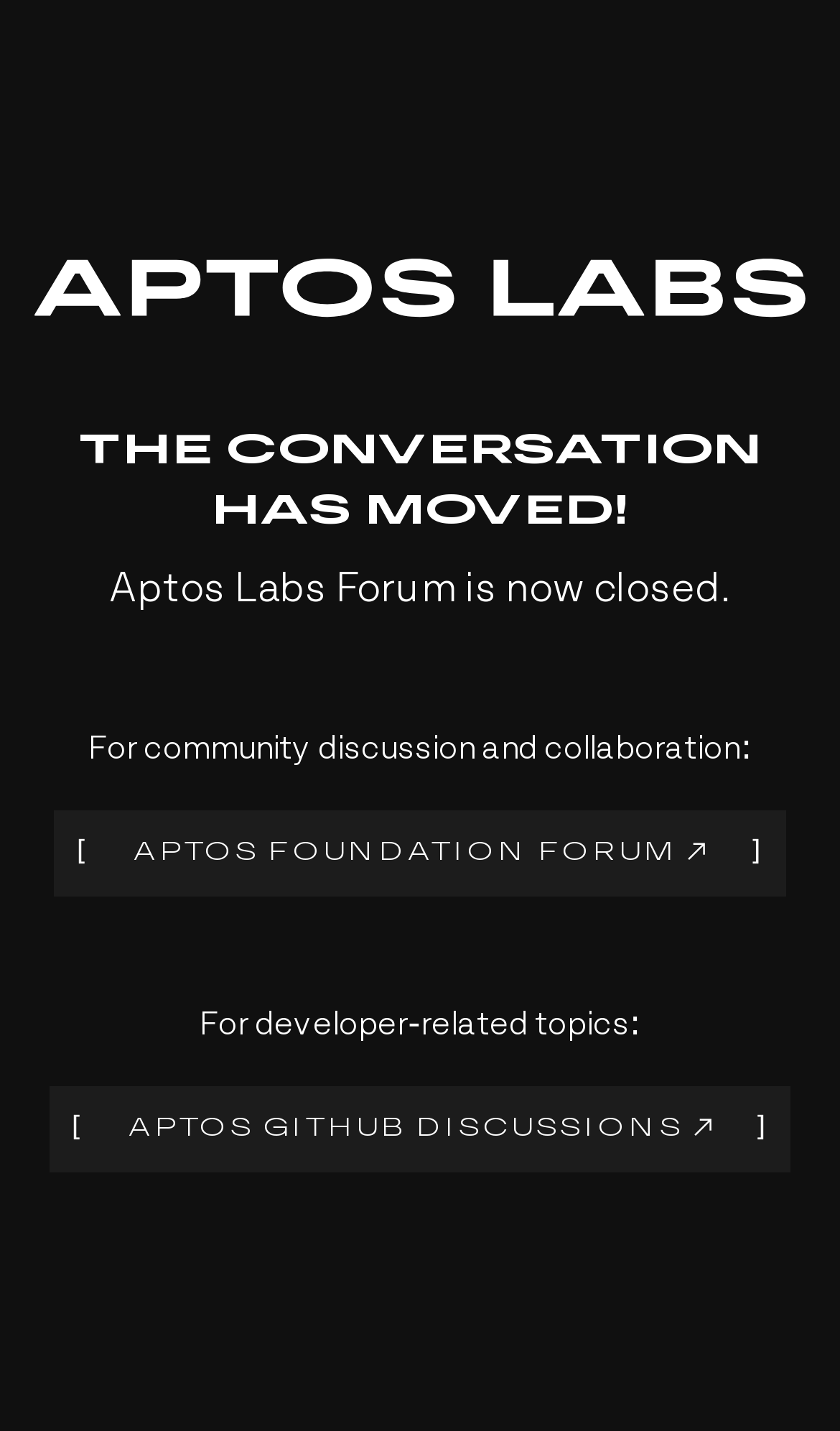Is the Aptos GitHub Discussions related to developer topics?
Based on the screenshot, answer the question with a single word or phrase.

Yes